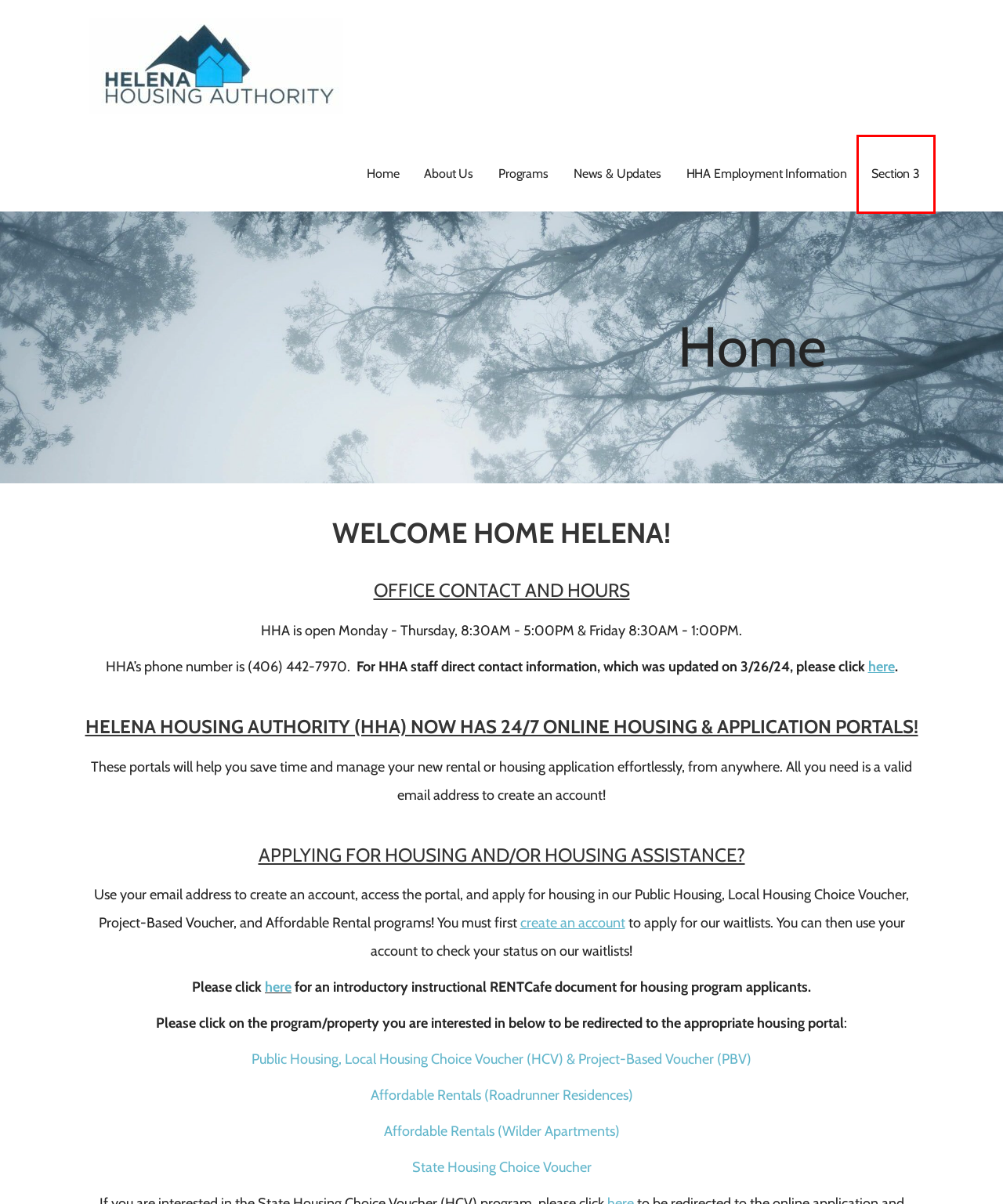Look at the screenshot of a webpage where a red rectangle bounding box is present. Choose the webpage description that best describes the new webpage after clicking the element inside the red bounding box. Here are the candidates:
A. Section 3 – Helena, MT
B. Programs – Helena, MT
C. Waitlistcheck | Montana Department of Commerce
D. HHA Staff – Helena, MT
E. Wilder Apartments | Apartments in Helena, MT
F. News & Updates – Helena, MT
G. Roadrunner Residences | Apartments in Helena, MT
H. HHA Employment Information – Helena, MT

A